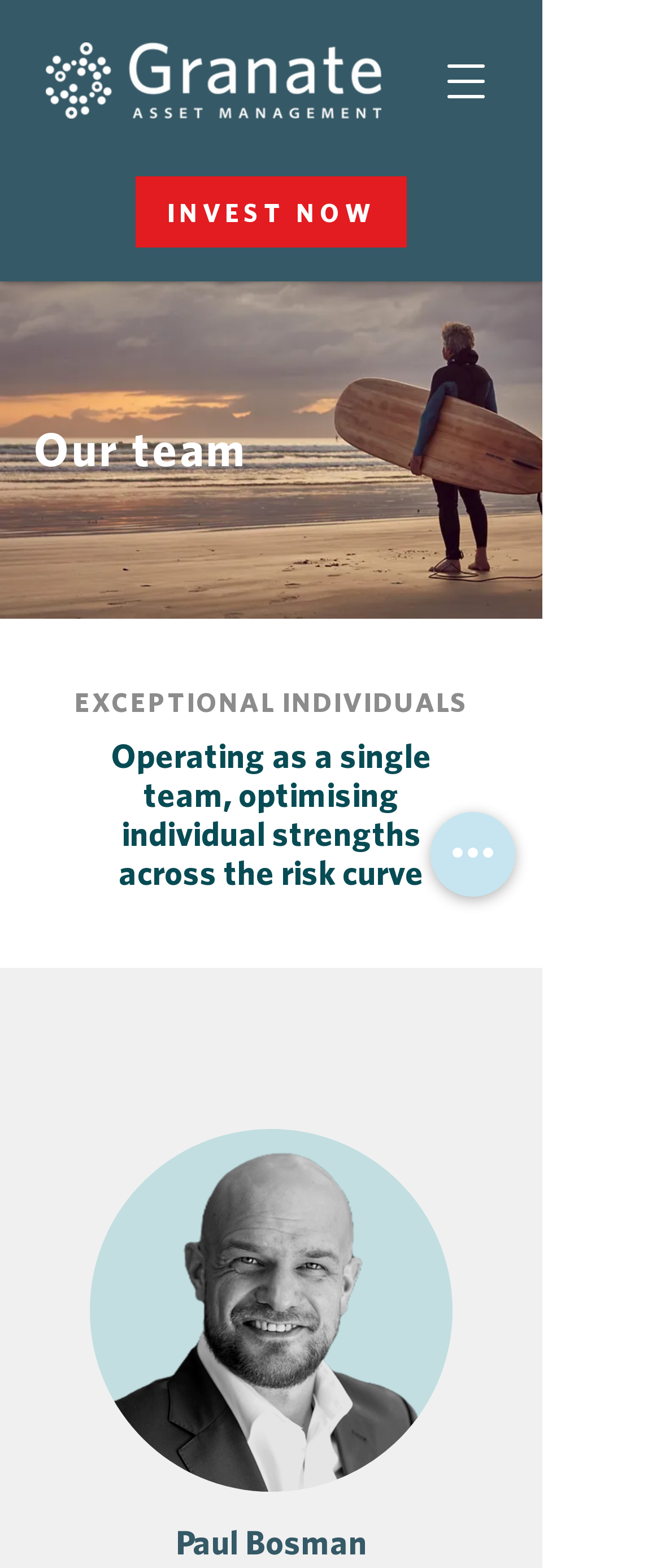Please answer the following query using a single word or phrase: 
What is the purpose of the 'Open navigation menu' button?

To open a dialog